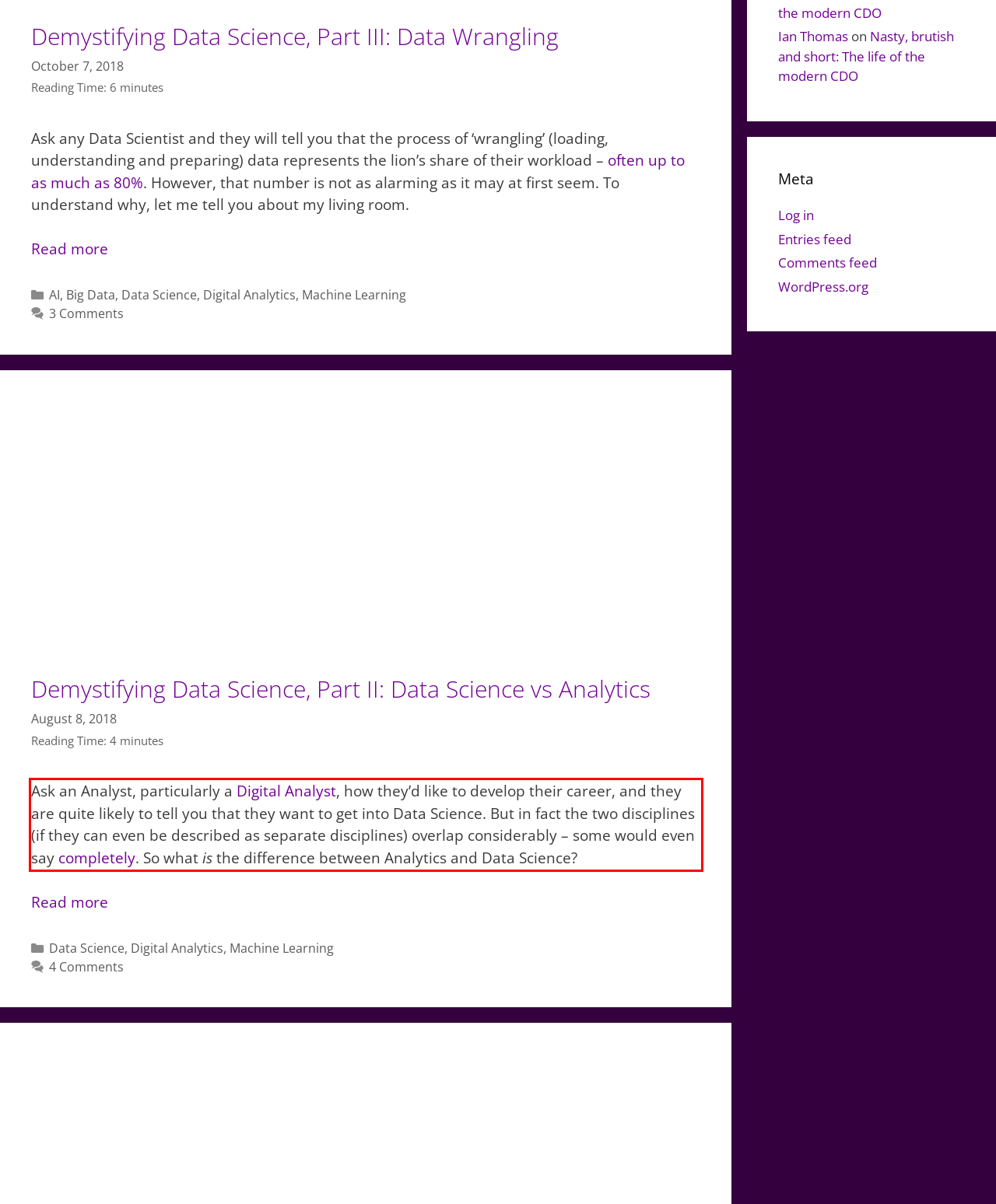Analyze the screenshot of a webpage where a red rectangle is bounding a UI element. Extract and generate the text content within this red bounding box.

Ask an Analyst, particularly a Digital Analyst, how they’d like to develop their career, and they are quite likely to tell you that they want to get into Data Science. But in fact the two disciplines (if they can even be described as separate disciplines) overlap considerably – some would even say completely. So what is the difference between Analytics and Data Science?